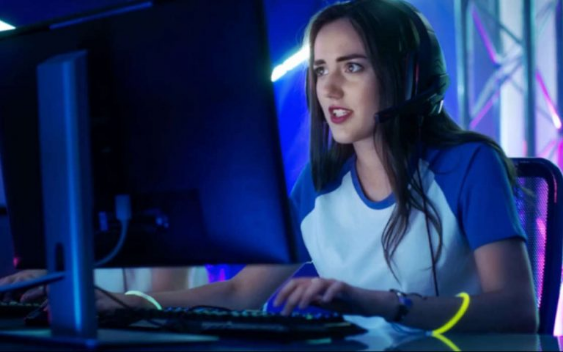What type of games is the scene highlighting?
Based on the image, answer the question with as much detail as possible.

The caption specifically mentions 'the vibrant world of multiplayer online games, particularly MMORPGs', indicating that the scene is showcasing the immersive experience of Massively Multiplayer Online Role-Playing Games.